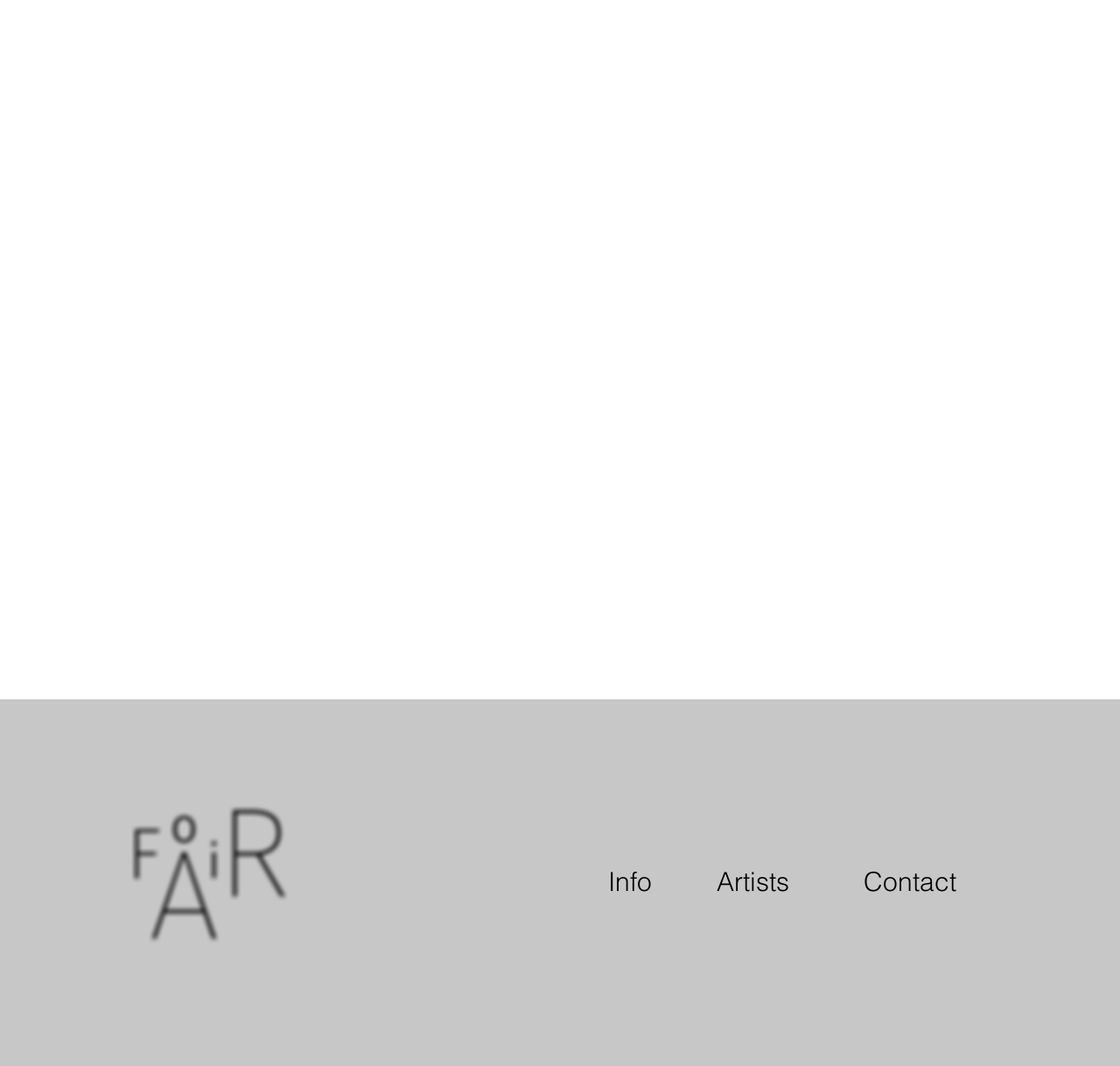Bounding box coordinates should be in the format (top-left x, top-left y, bottom-right x, bottom-right y) and all values should be floating point numbers between 0 and 1. Determine the bounding box coordinate for the UI element described as: Contact

[0.754, 0.803, 0.871, 0.852]